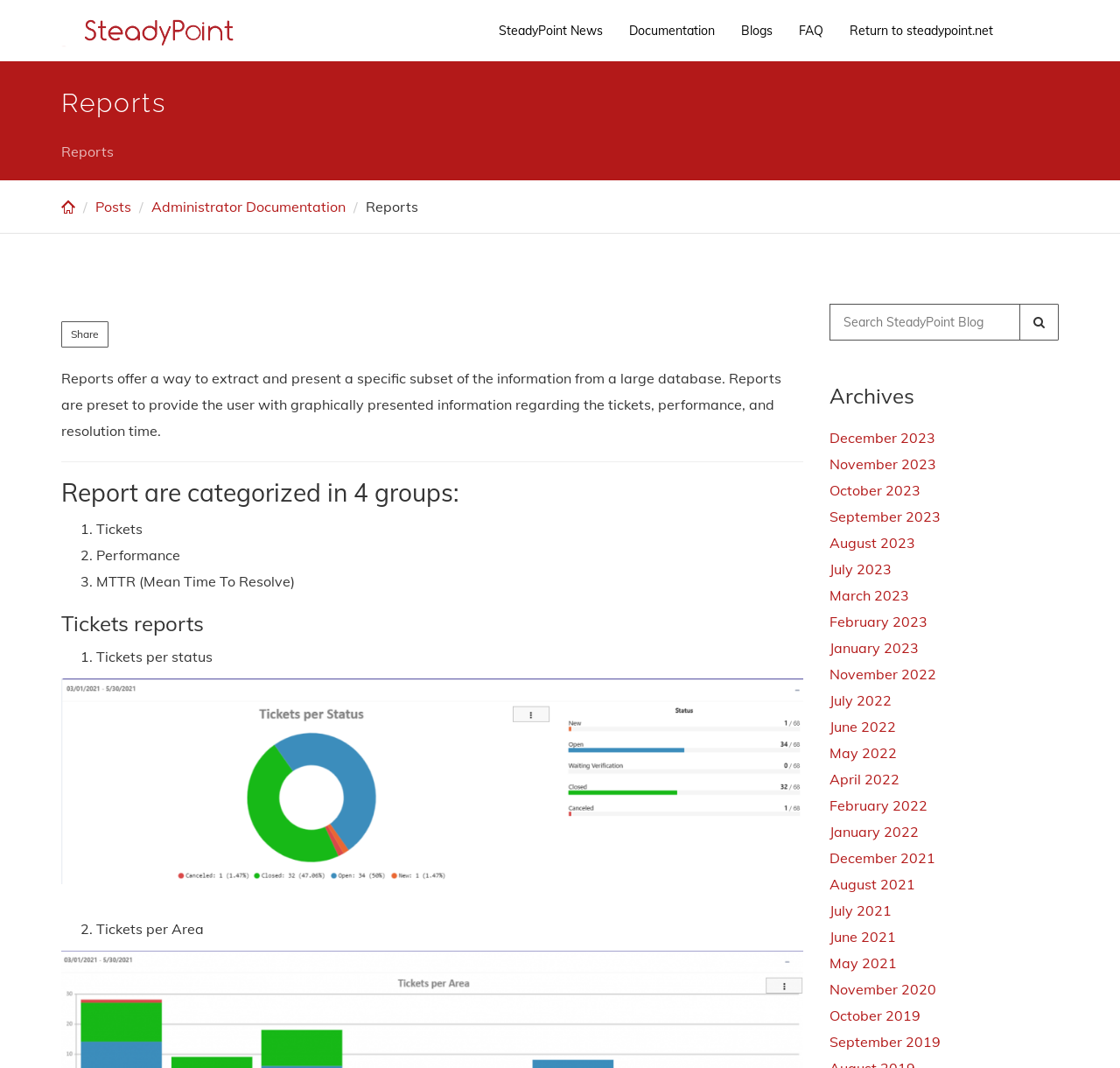What is the function of the button with the '' icon?
Please craft a detailed and exhaustive response to the question.

The webpage does not provide explicit information about the function of the button with the '' icon. However, based on its location and the context of the webpage, it might be related to filtering or sorting reports.